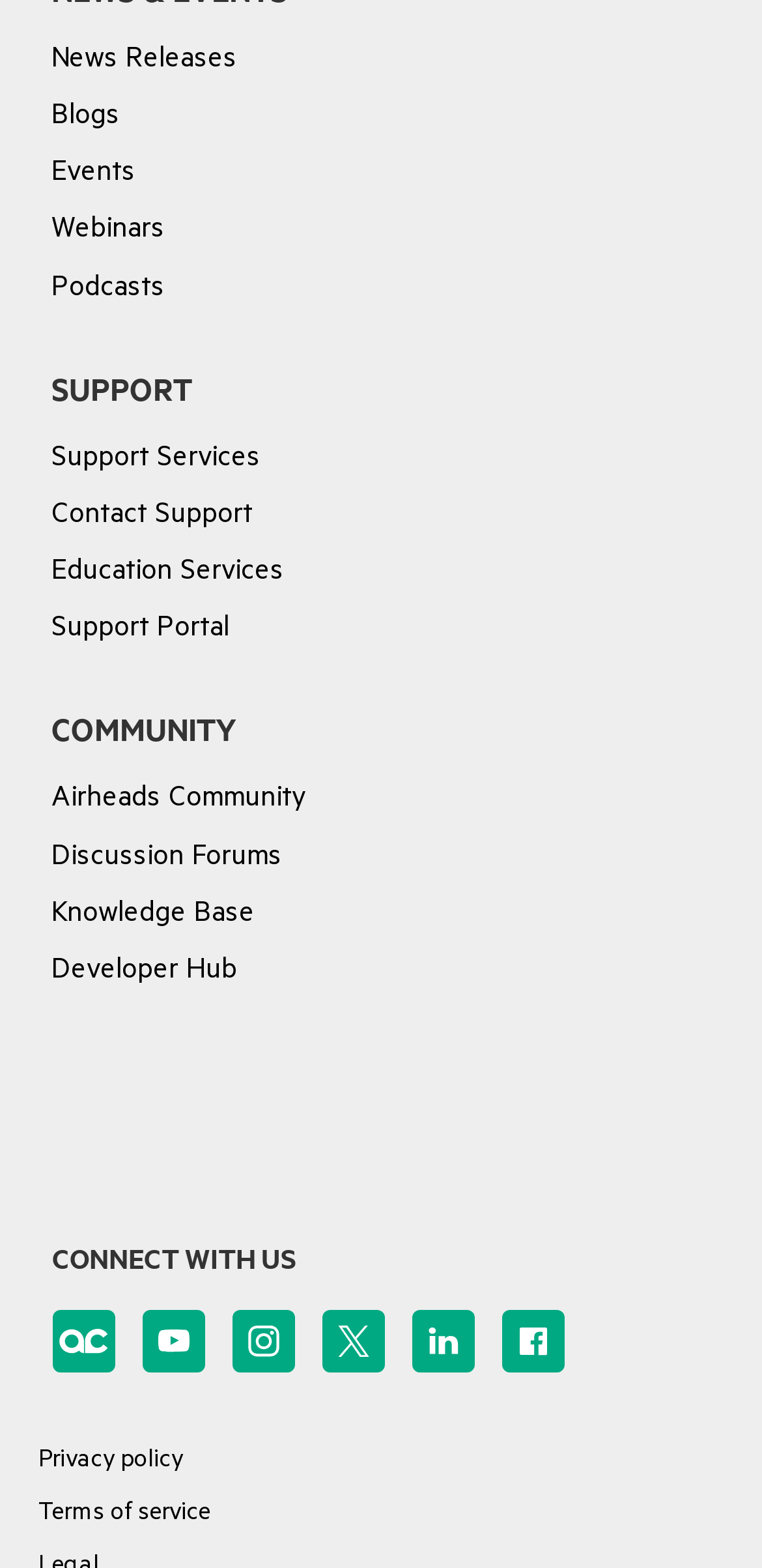Please provide a brief answer to the following inquiry using a single word or phrase:
What is the name of the community forum?

Airheads Community